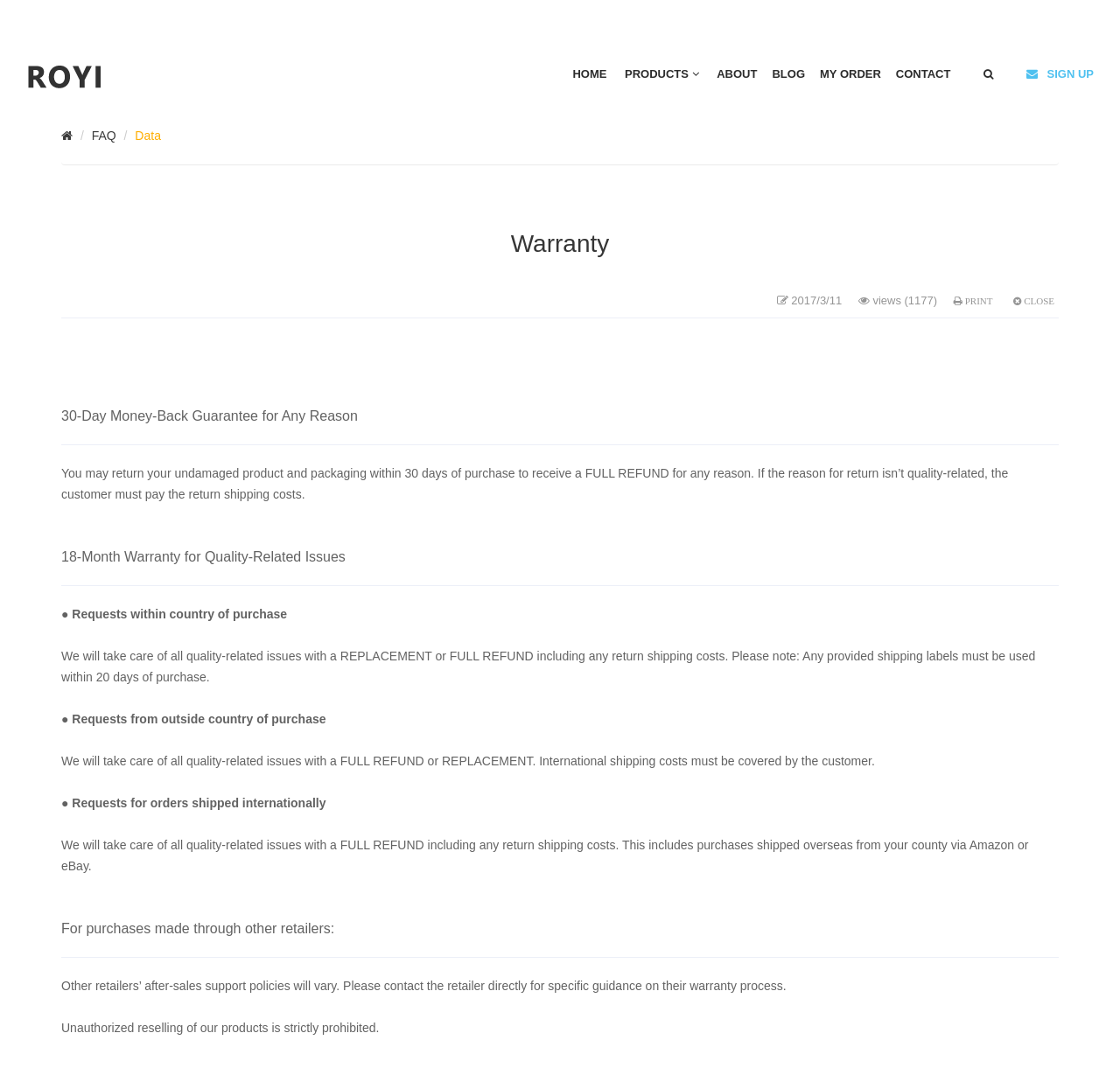How long is the warranty for quality-related issues?
Using the information from the image, provide a comprehensive answer to the question.

I located the relevant information in the StaticText element with the text '18-Month Warranty for Quality-Related Issues'. This suggests that the warranty period for quality-related issues is 18 months.